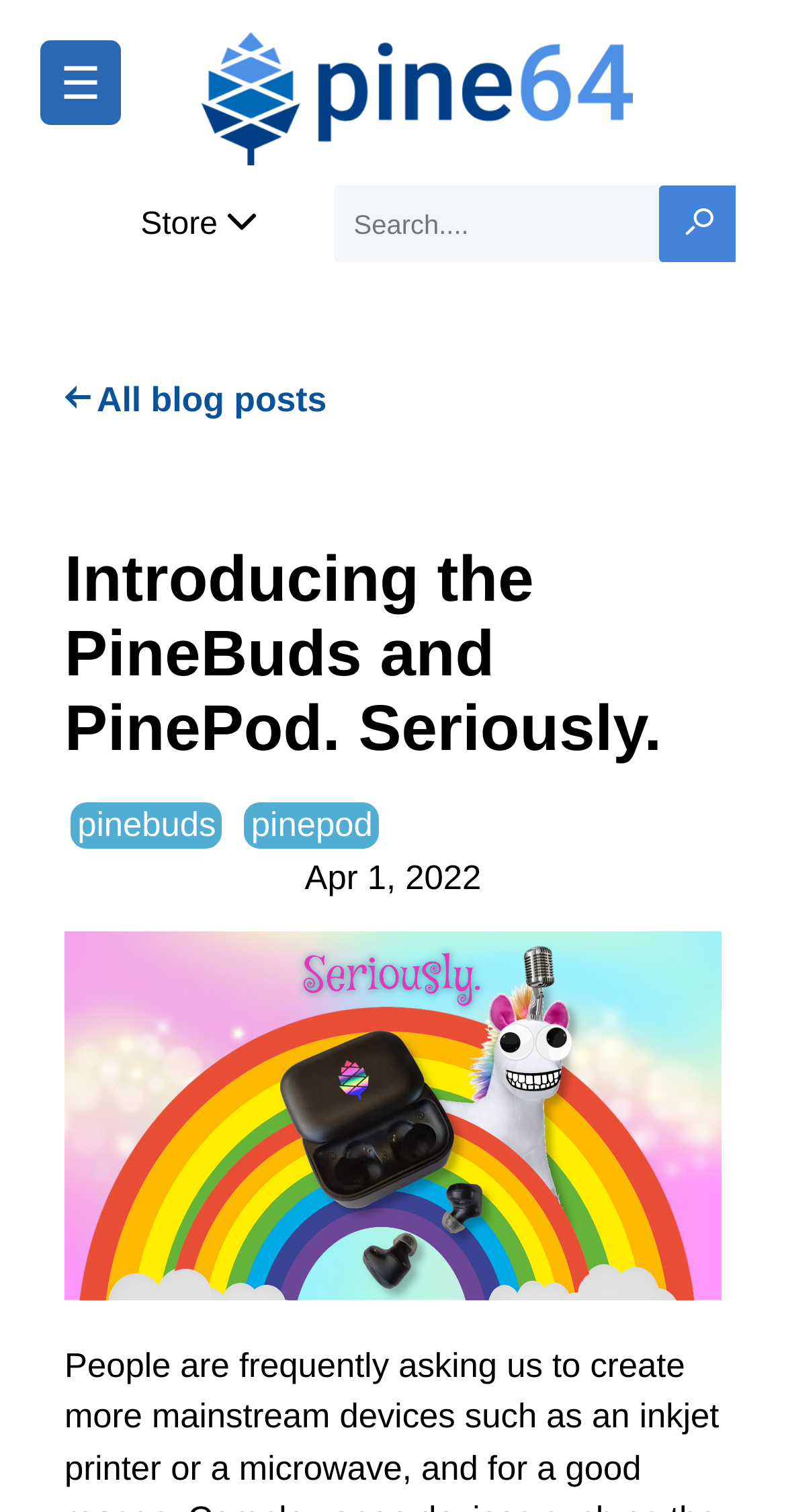Provide a thorough summary of the webpage.

The webpage appears to be a blog post from PINE64, introducing two new products: PineBuds and PinePod. At the top left corner, there is a navigation menu icon ☰. Next to it, on the top center, is a link to the main page, accompanied by the PINE64 logo. 

On the top right side, there is a search box with a search button, which has a small icon inside. Below the search box, there are two links: "Store" and a backlink to all blog posts, with a small icon preceding the latter. 

The main content of the webpage starts with a heading that reads "Introducing the PineBuds and PinePod. Seriously." Below the heading, there are two links: "pinebuds" and "pinepod". 

On the right side of the main content, there is a timestamp indicating the post date, April 1, 2022.